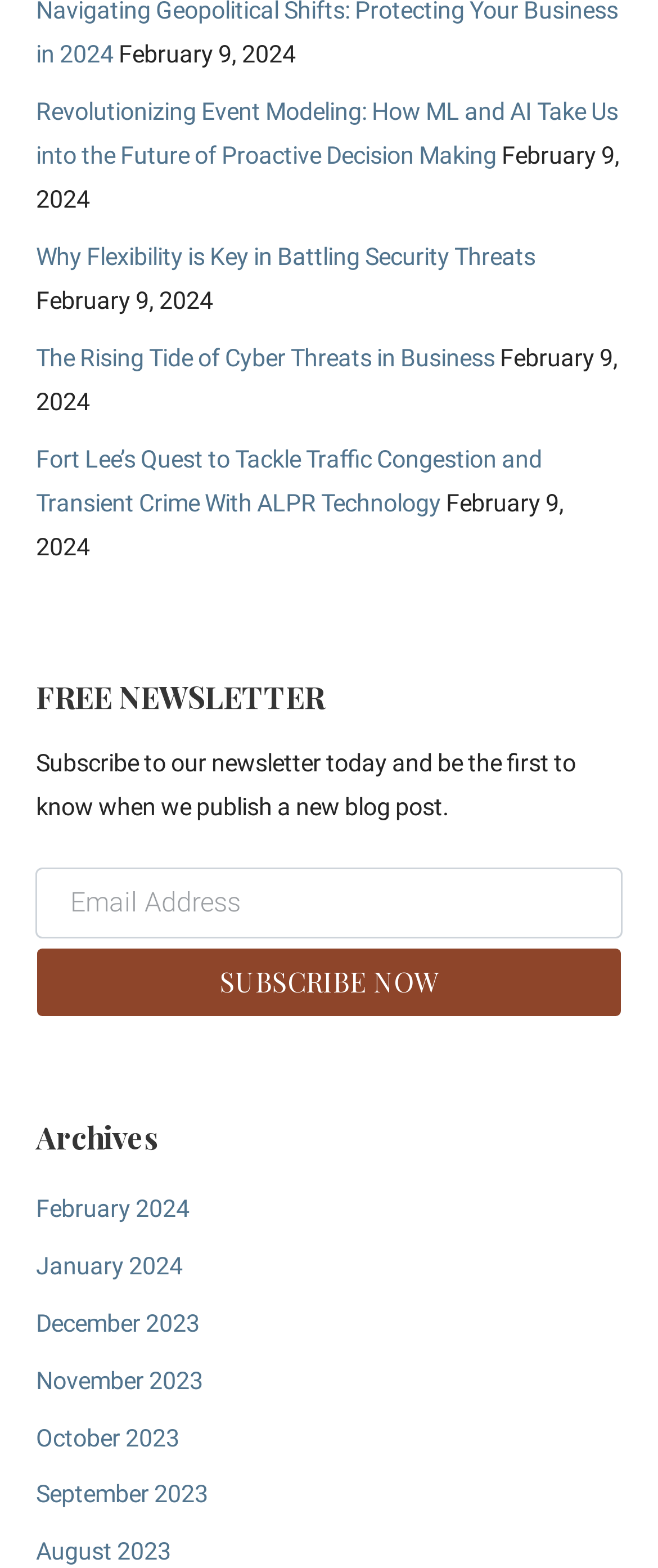Please identify the bounding box coordinates of the region to click in order to complete the task: "View archives from February 2024". The coordinates must be four float numbers between 0 and 1, specified as [left, top, right, bottom].

[0.055, 0.762, 0.288, 0.78]